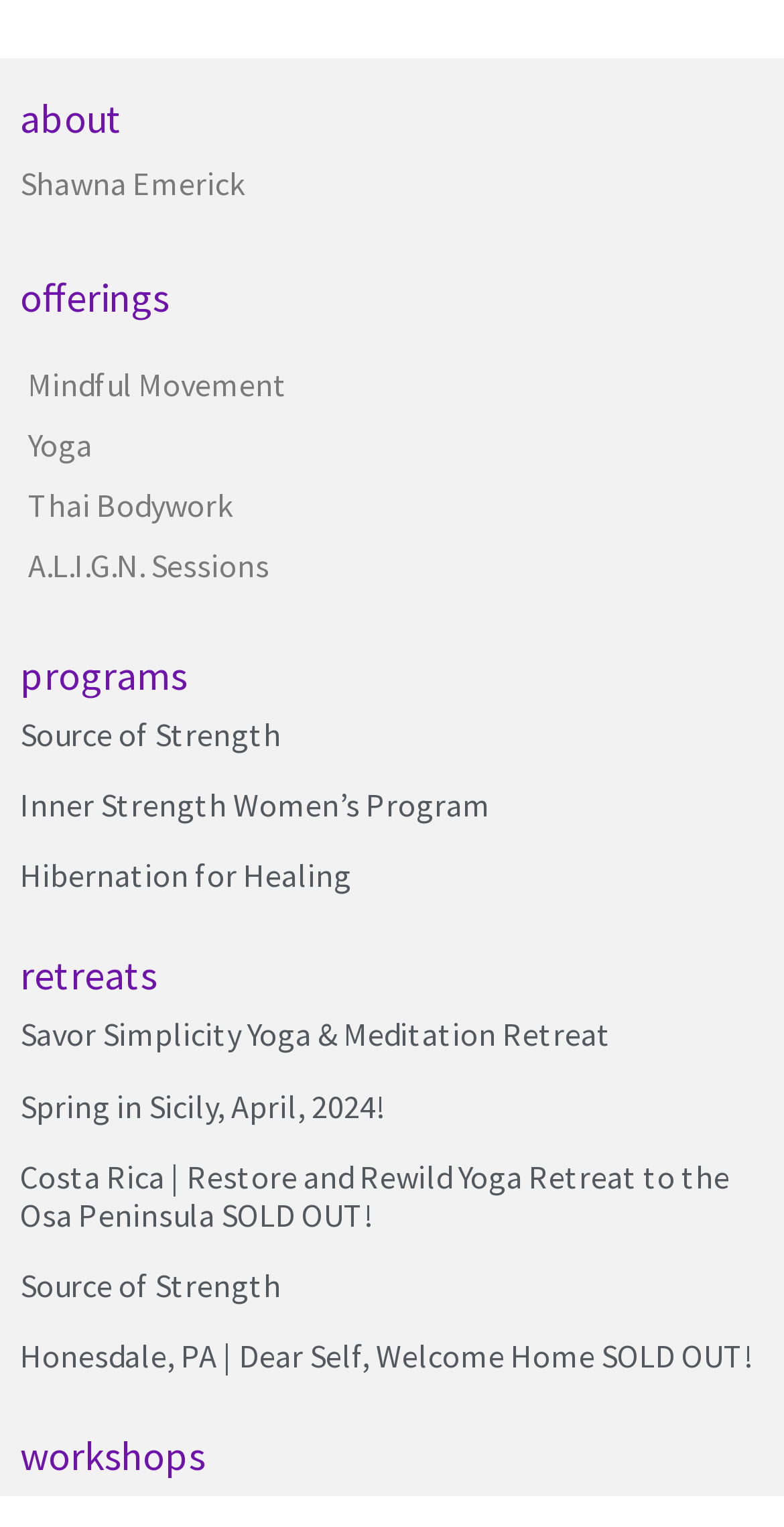Please identify the bounding box coordinates of the element that needs to be clicked to execute the following command: "click on the 'Mindful Movement' link". Provide the bounding box using four float numbers between 0 and 1, formatted as [left, top, right, bottom].

[0.036, 0.238, 0.367, 0.264]